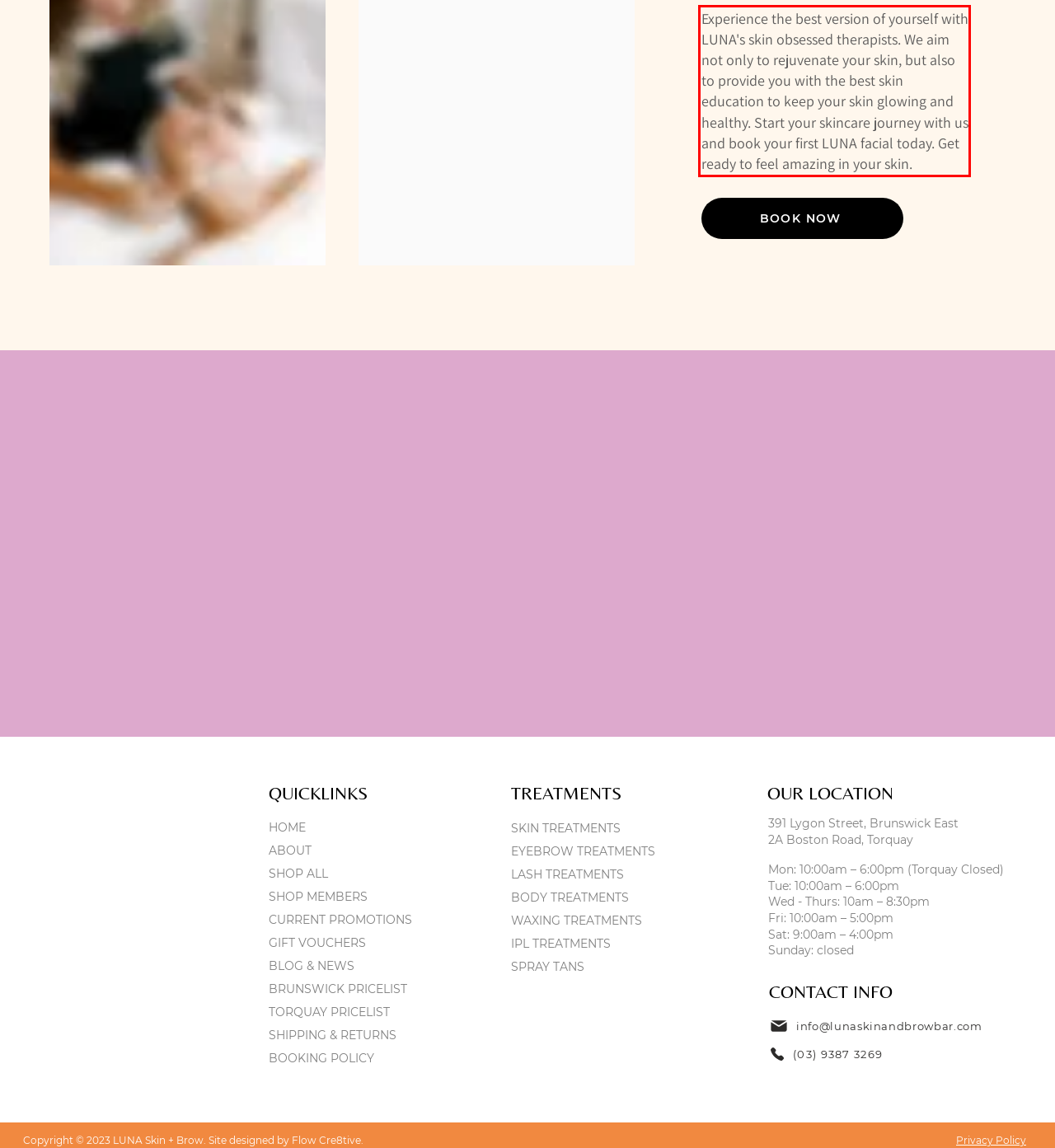Perform OCR on the text inside the red-bordered box in the provided screenshot and output the content.

Experience the best version of yourself with LUNA's skin obsessed therapists. We aim not only to rejuvenate your skin, but also to provide you with the best skin education to keep your skin glowing and healthy. Start your skincare journey with us and book your first LUNA facial today. Get ready to feel amazing in your skin.